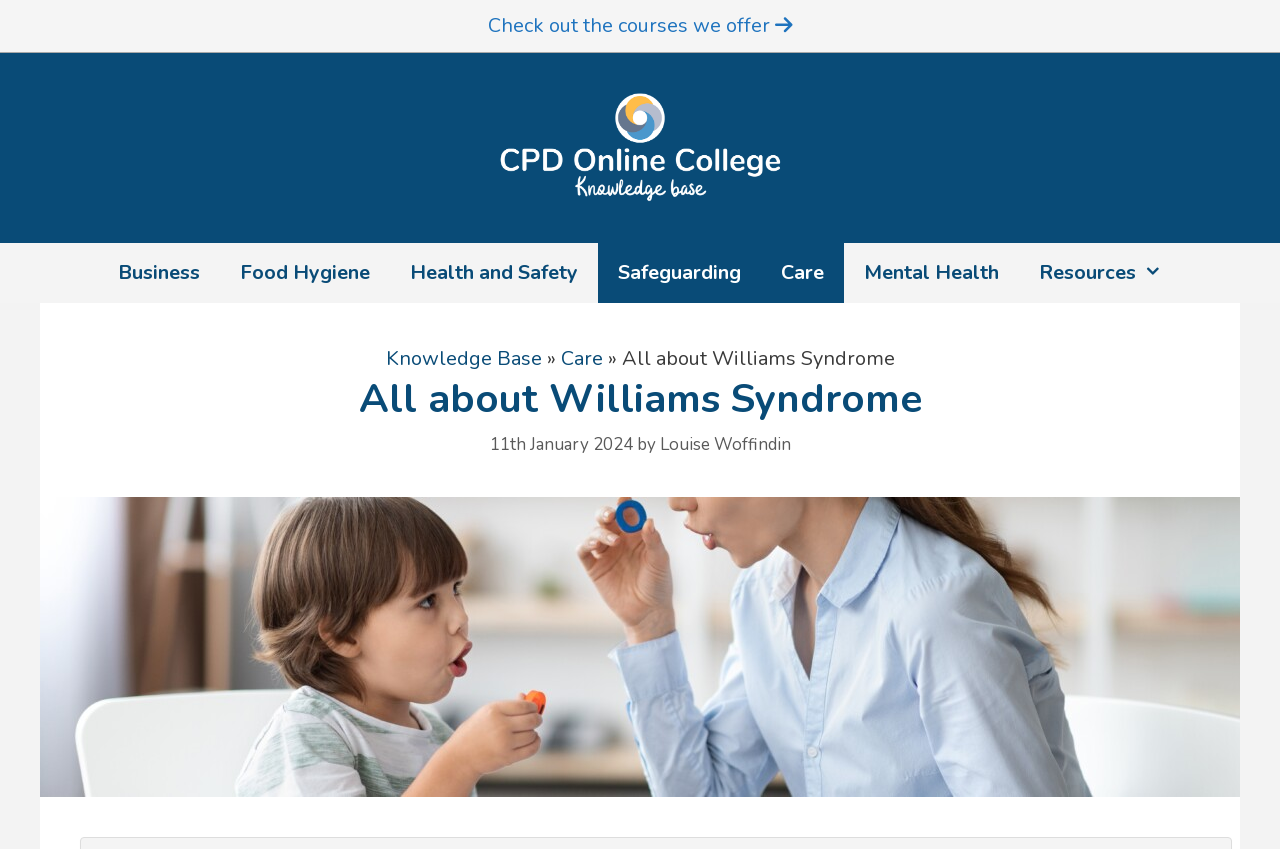Answer the question with a single word or phrase: 
When was the article published?

11th January 2024